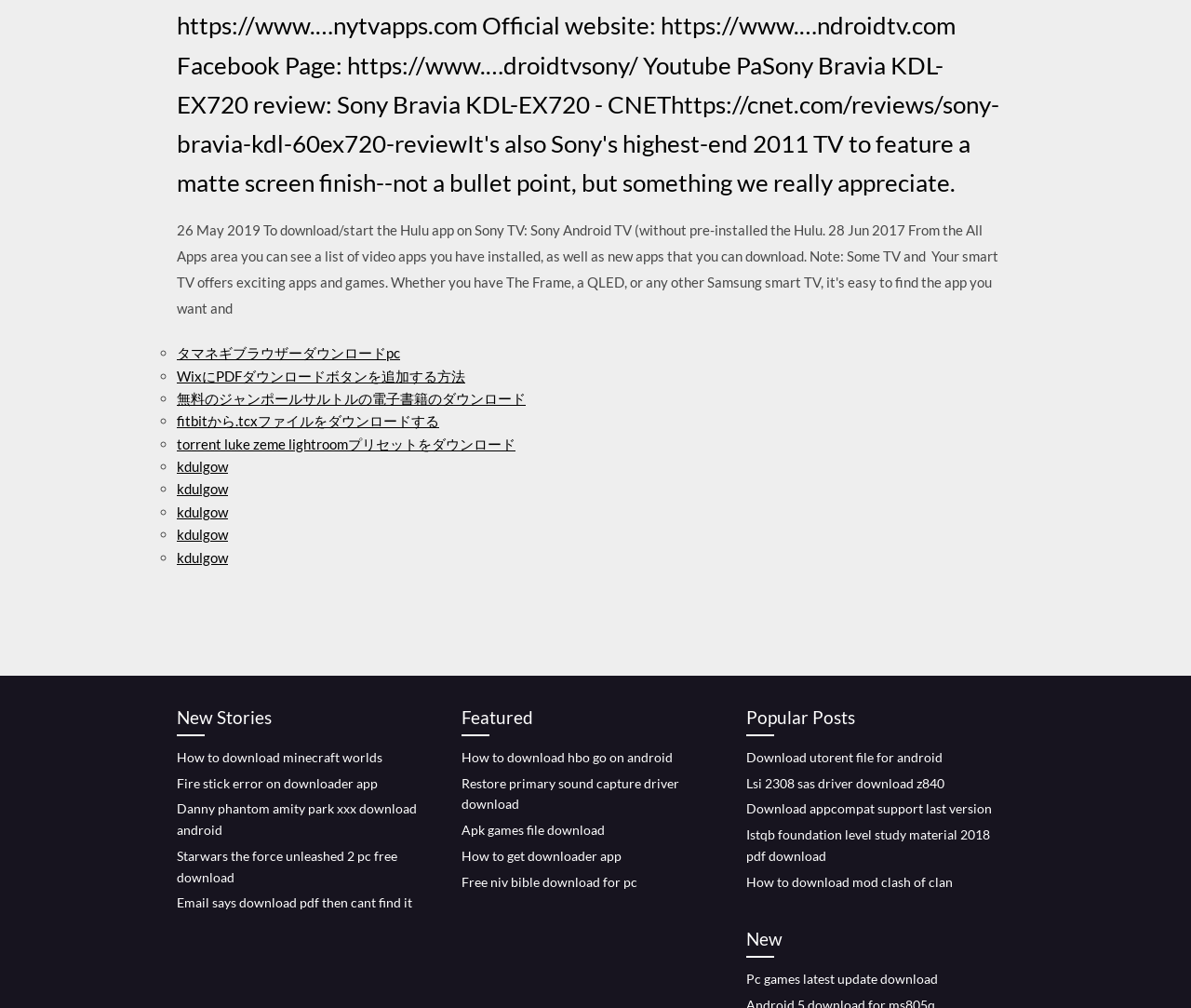Please find the bounding box coordinates for the clickable element needed to perform this instruction: "Add to cart".

None